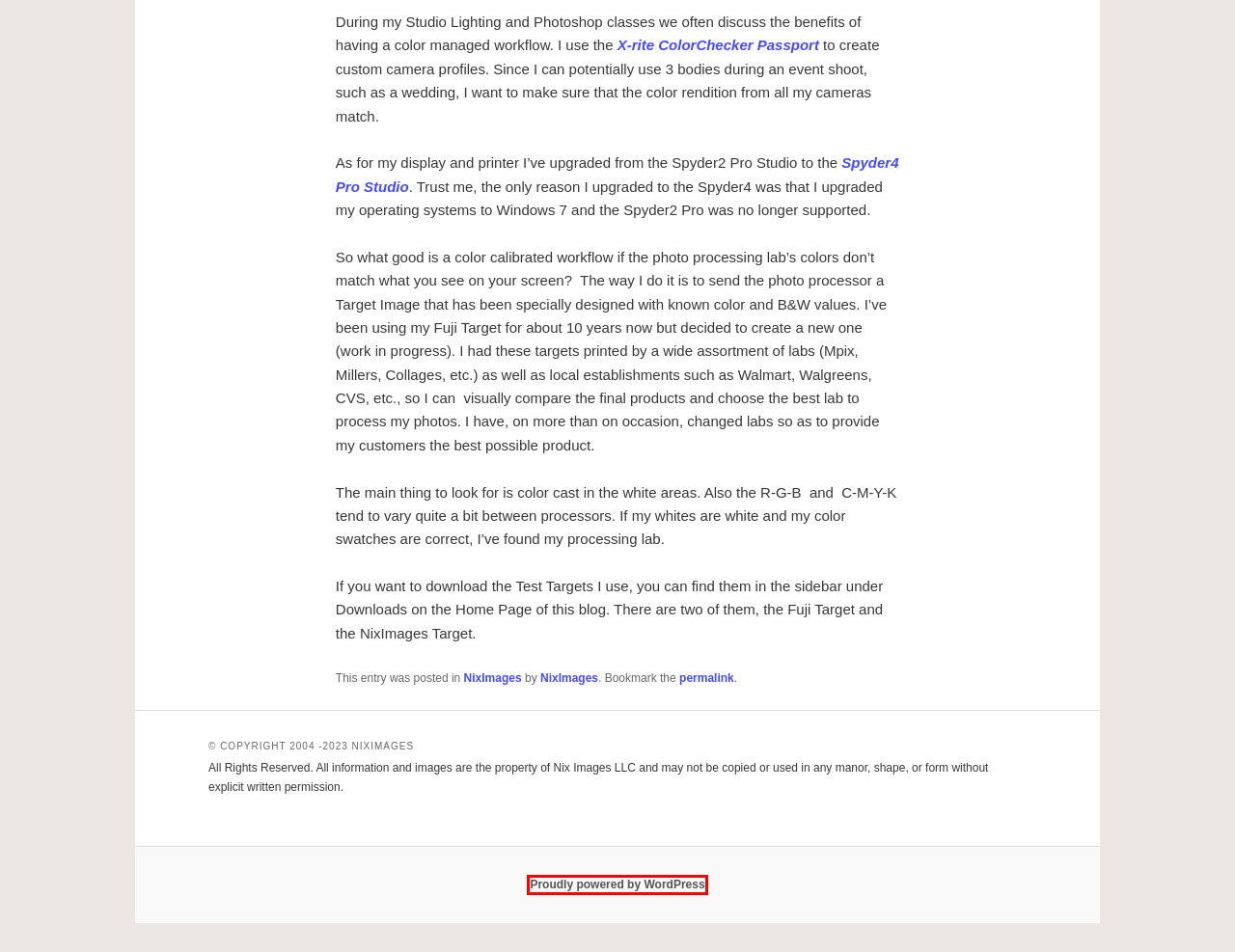You are looking at a screenshot of a webpage with a red bounding box around an element. Determine the best matching webpage description for the new webpage resulting from clicking the element in the red bounding box. Here are the descriptions:
A. NixImages | NixImages Photography
B. Galleries | NixImages Photography
C. About Us | NixImages Photography
D. Blog Tool, Publishing Platform, and CMS – WordPress.org
E. Dragan Effect | NixImages Photography
F. NixImages Photography
G. Welcome to Spyder - Datacolor Spyder
H. Welcome to Calibrite

D